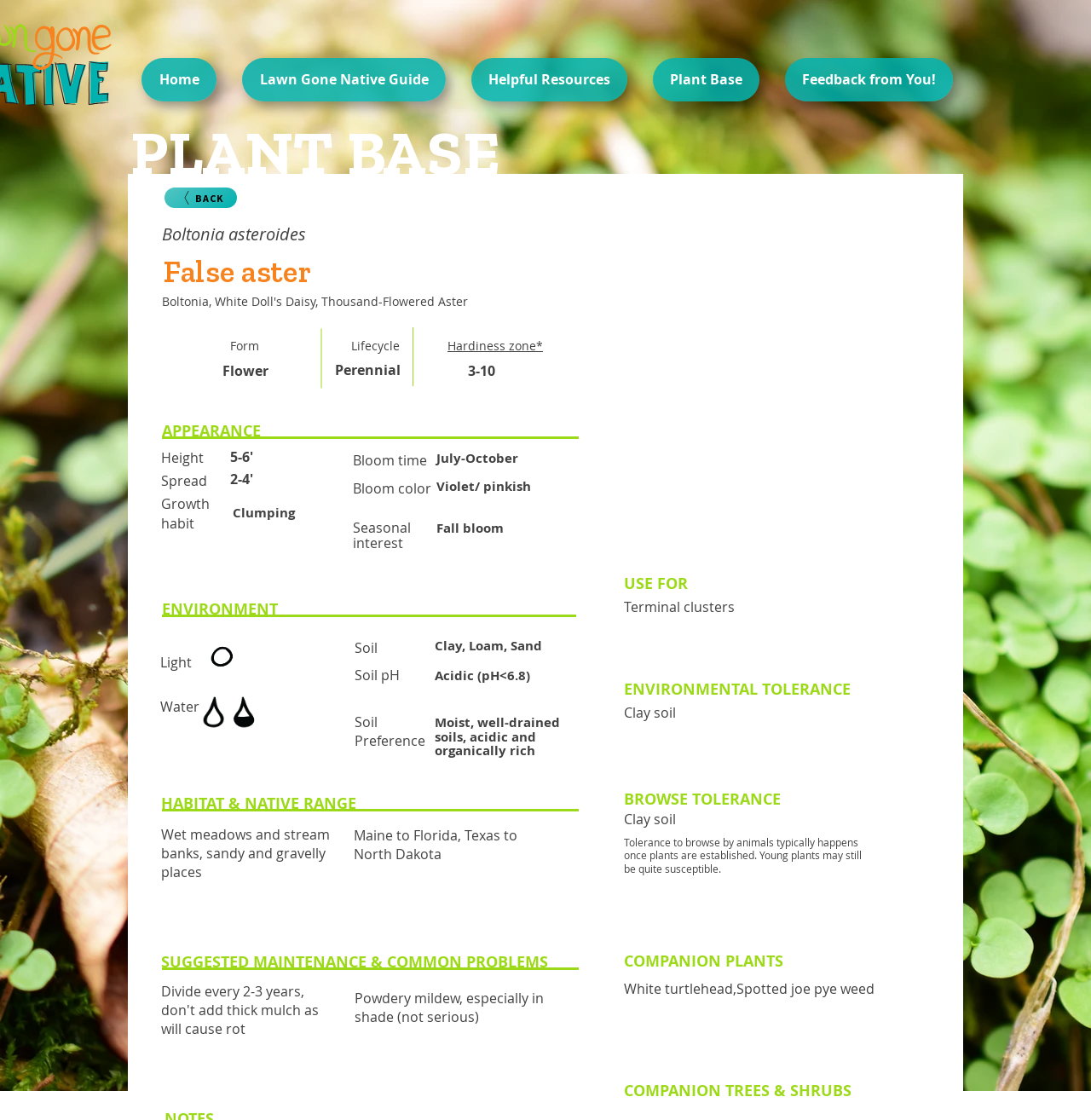Illustrate the webpage thoroughly, mentioning all important details.

This webpage is about a plant species, specifically the False Aster. At the top, there is a navigation menu with links to different sections of the website, including "Home", "Lawn Gone Native Guide", "Helpful Resources", "Plant Base", and "Feedback from You!". 

Below the navigation menu, there is a heading that reads "PLANT BASE" and a link to go back. The main content of the webpage is divided into several sections, each with its own heading. The first section is about the plant's details, with a heading that reads "False aster" and a photo of the plant. 

The next section is about the plant's characteristics, with headings such as "Height", "Spread", "Growth", and "Habit". The values for these characteristics are listed below each heading. 

Following this section, there is a section about the plant's appearance, with headings such as "Bloom time", "Bloom color", and "Fall bloom". The values for these characteristics are listed below each heading. 

The next section is about the plant's uses, with a heading that reads "USE FOR" and subheadings such as "Seasonal interest". 

The following section is about the plant's environment, with headings such as "Light", "Water", and "Soil". There are also images of sun and shade, as well as dry to wet soil conditions. 

The next section is about the plant's soil preferences, with headings such as "Soil pH" and "Soil Preference". The values for these characteristics are listed below each heading. 

The following section is about the plant's environmental tolerance, with headings such as "Clay soil" and "HABITAT & NATIVE RANGE". The values for these characteristics are listed below each heading. 

The next section is about the plant's browse tolerance, with headings such as "Clay soil" and a description of the plant's tolerance to browse by animals. 

The final sections are about the plant's maintenance and common problems, with headings such as "SUGGESTED MAINTENANCE & COMMON PROBLEMS" and "COMPANION PLANTS" and "COMPANION TREES & SHRUBS".